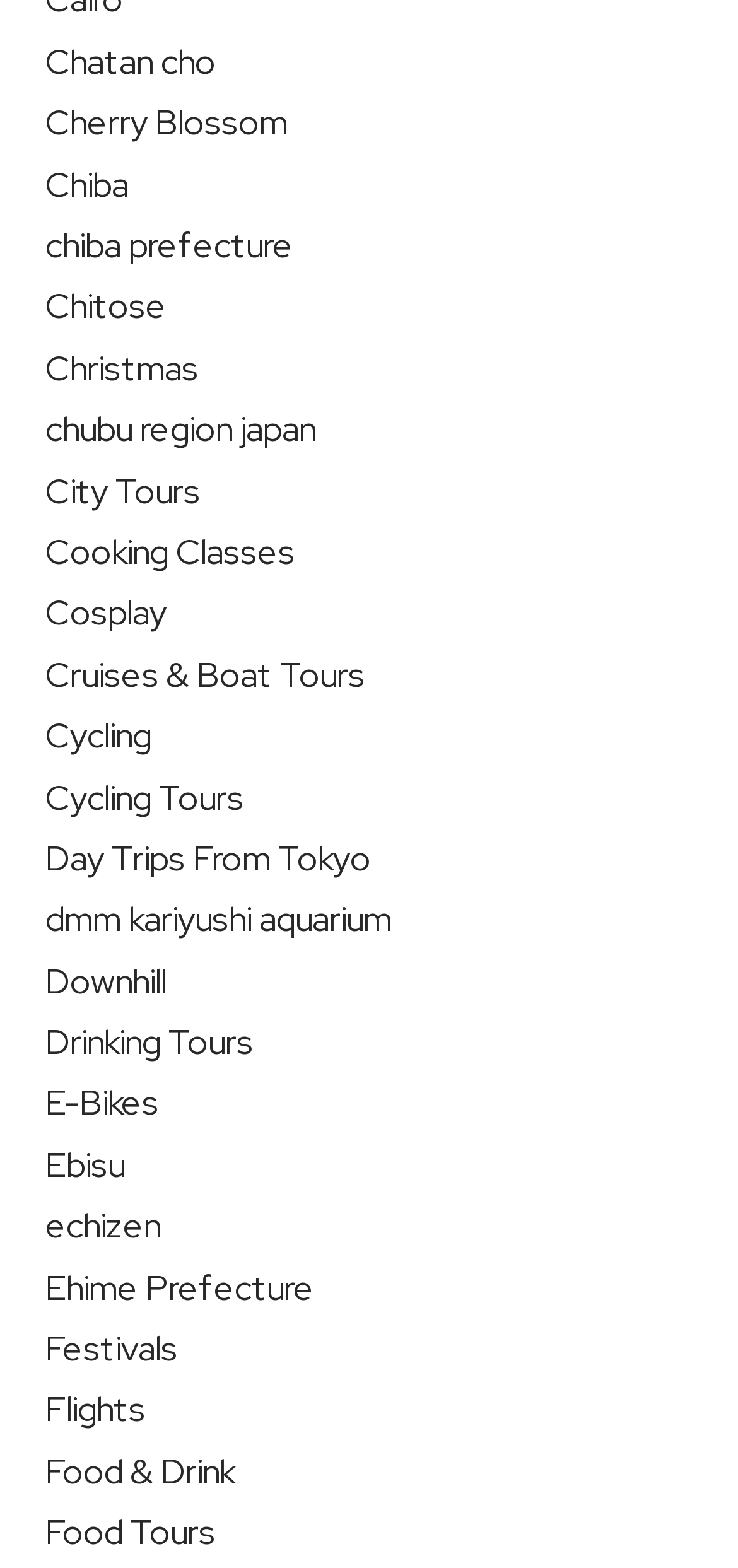Determine the bounding box coordinates of the section I need to click to execute the following instruction: "Explore Chiba Prefecture". Provide the coordinates as four float numbers between 0 and 1, i.e., [left, top, right, bottom].

[0.062, 0.142, 0.397, 0.17]